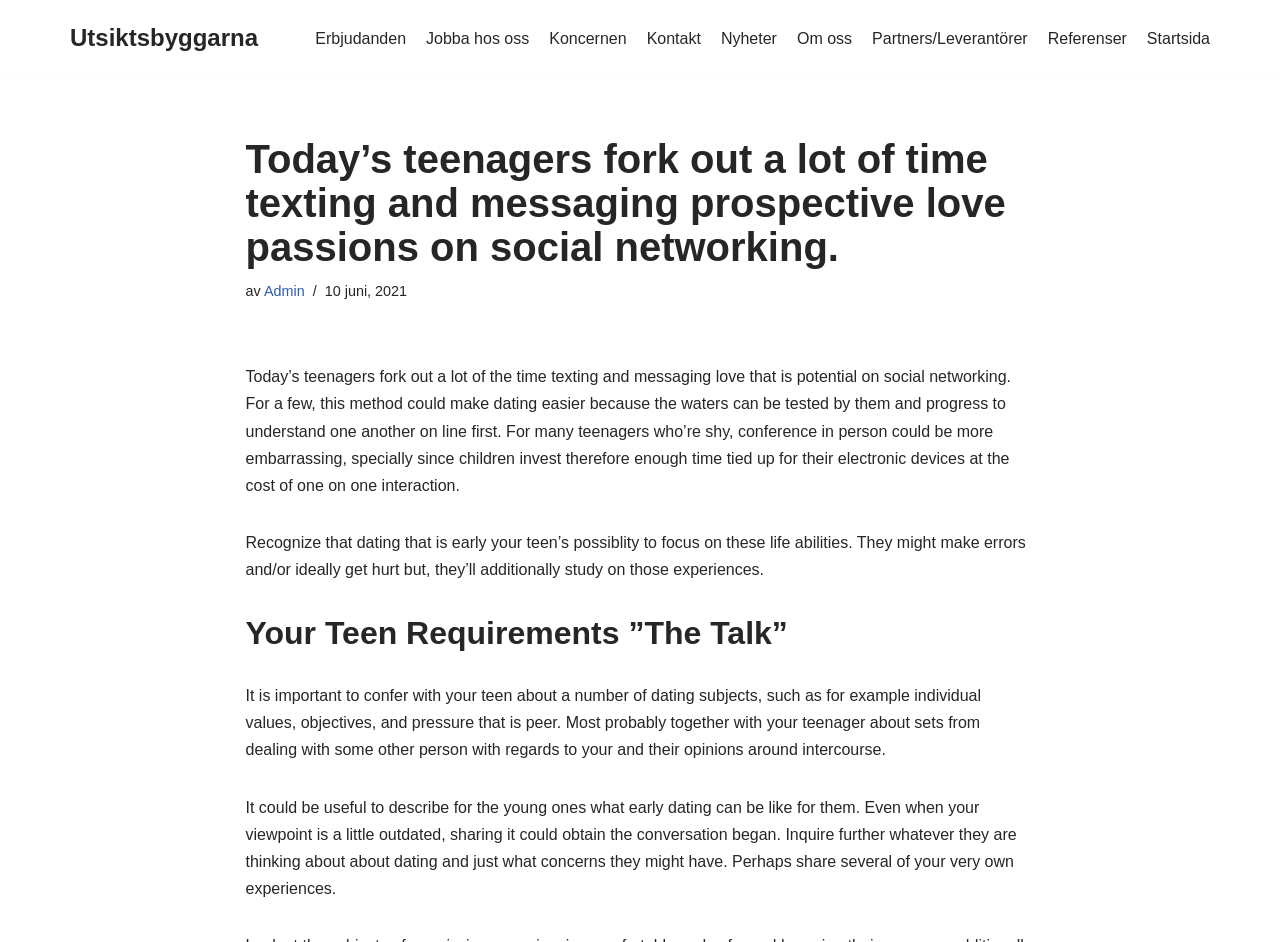What is the topic of the article?
Using the image provided, answer with just one word or phrase.

Teenagers and dating